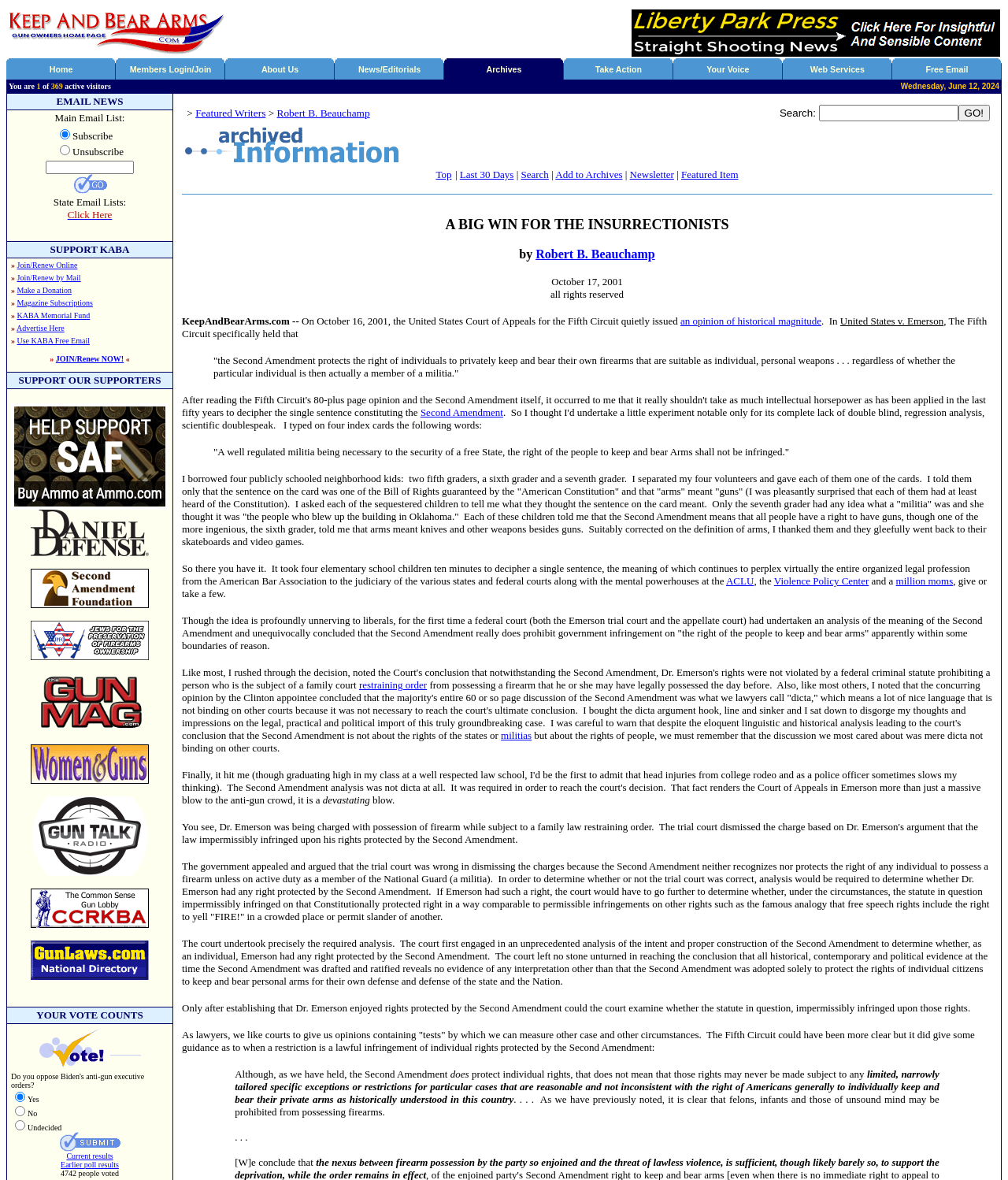What is the purpose of the 'Take Action' link?
Provide a comprehensive and detailed answer to the question.

The 'Take Action' link is likely a call-to-action button that encourages users to take some kind of action, possibly related to protecting the 2nd Amendment, but the exact purpose is not specified on the webpage.